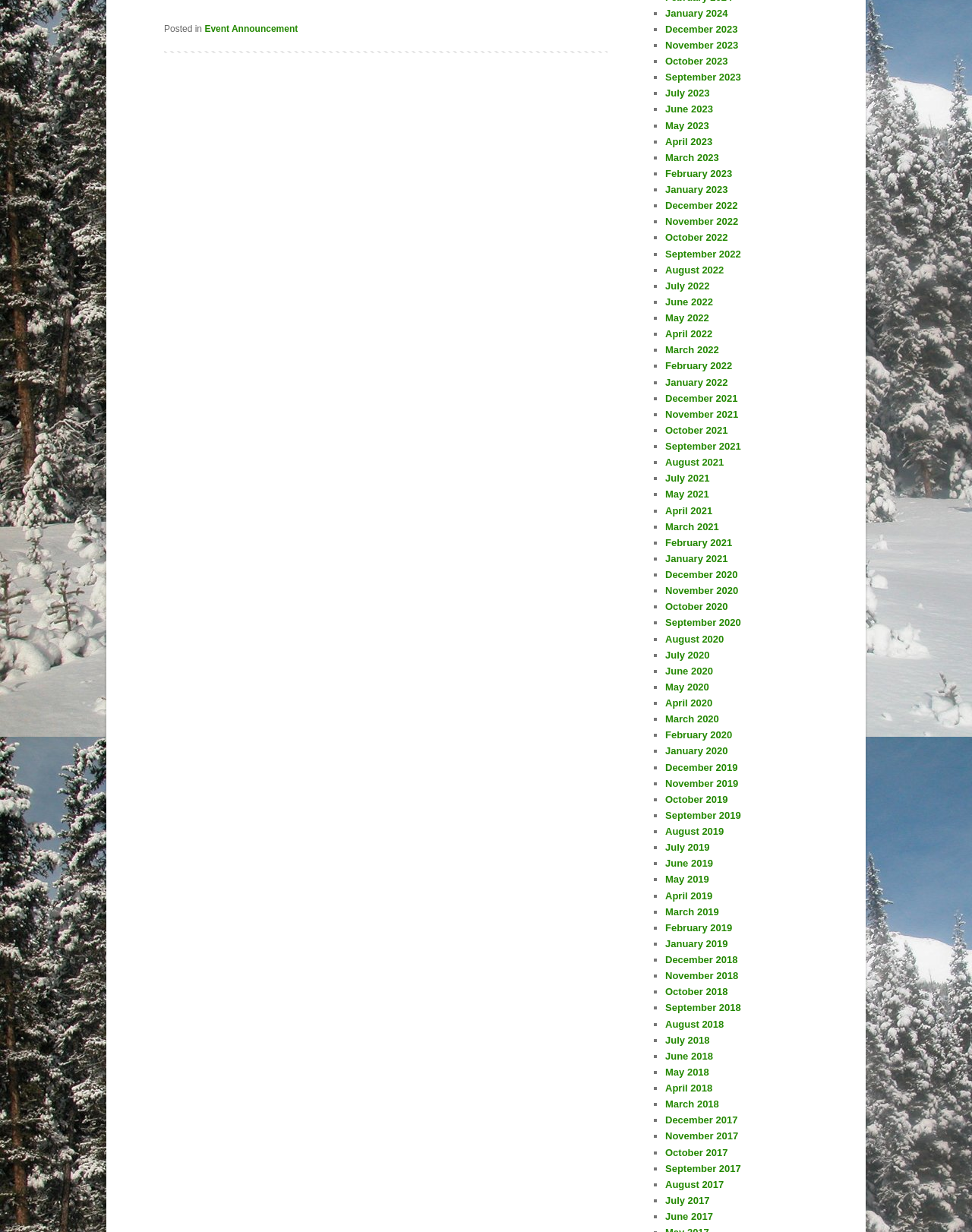Indicate the bounding box coordinates of the element that must be clicked to execute the instruction: "Search". The coordinates should be given as four float numbers between 0 and 1, i.e., [left, top, right, bottom].

None